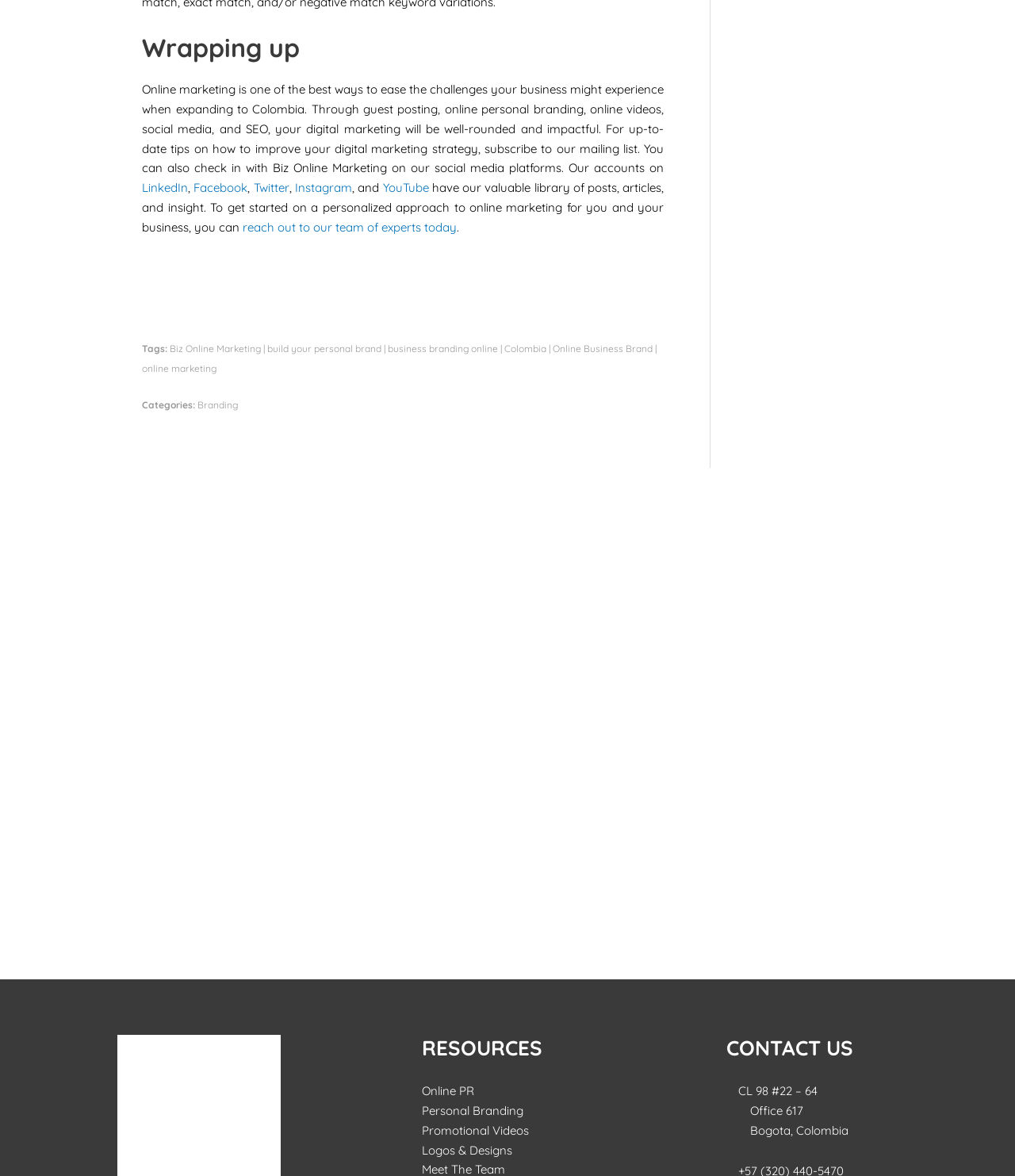Determine the bounding box coordinates for the area that should be clicked to carry out the following instruction: "Read about Online Business Brand".

[0.545, 0.292, 0.643, 0.302]